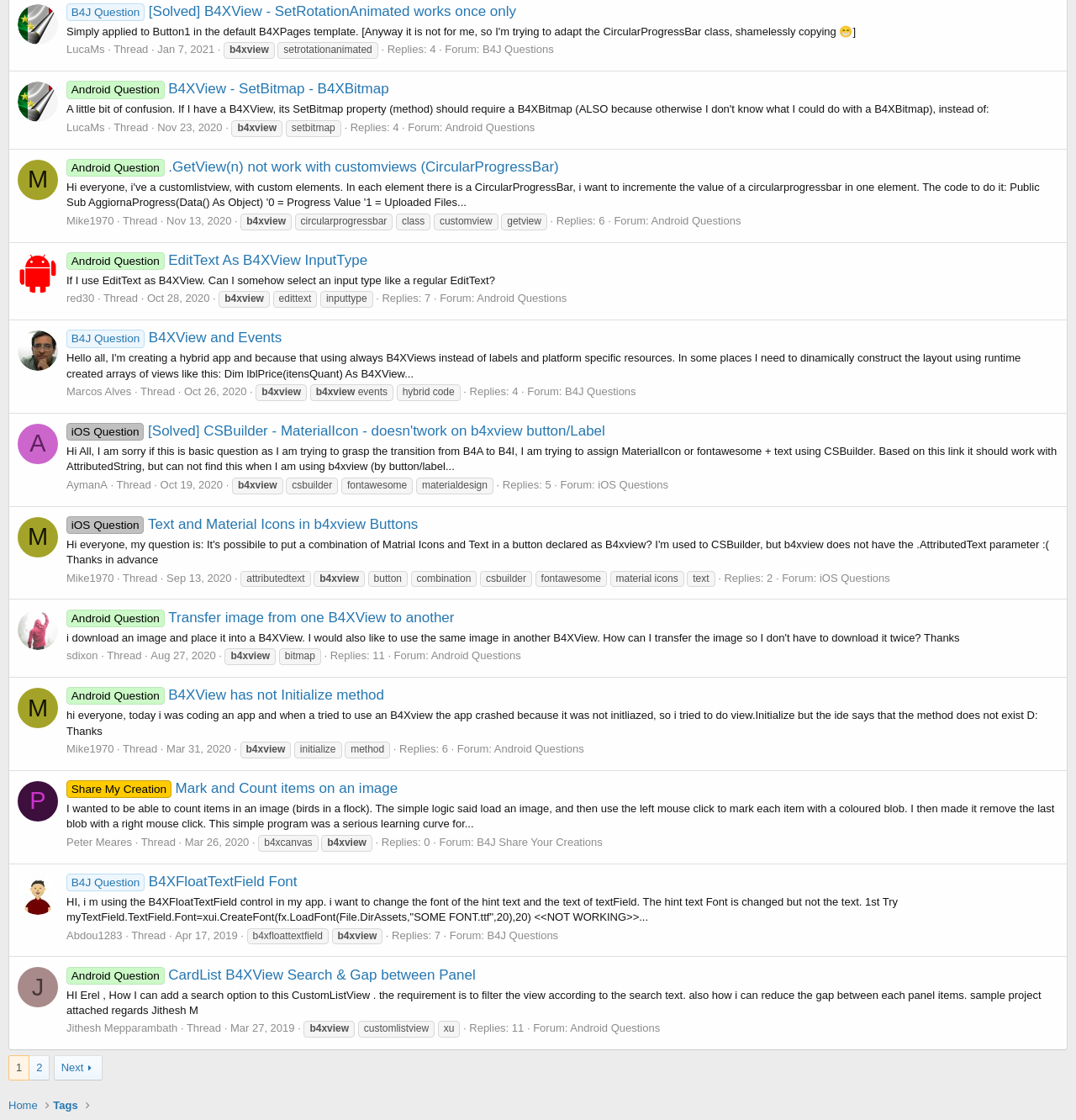Please pinpoint the bounding box coordinates for the region I should click to adhere to this instruction: "View Mike1970's profile".

[0.016, 0.142, 0.054, 0.178]